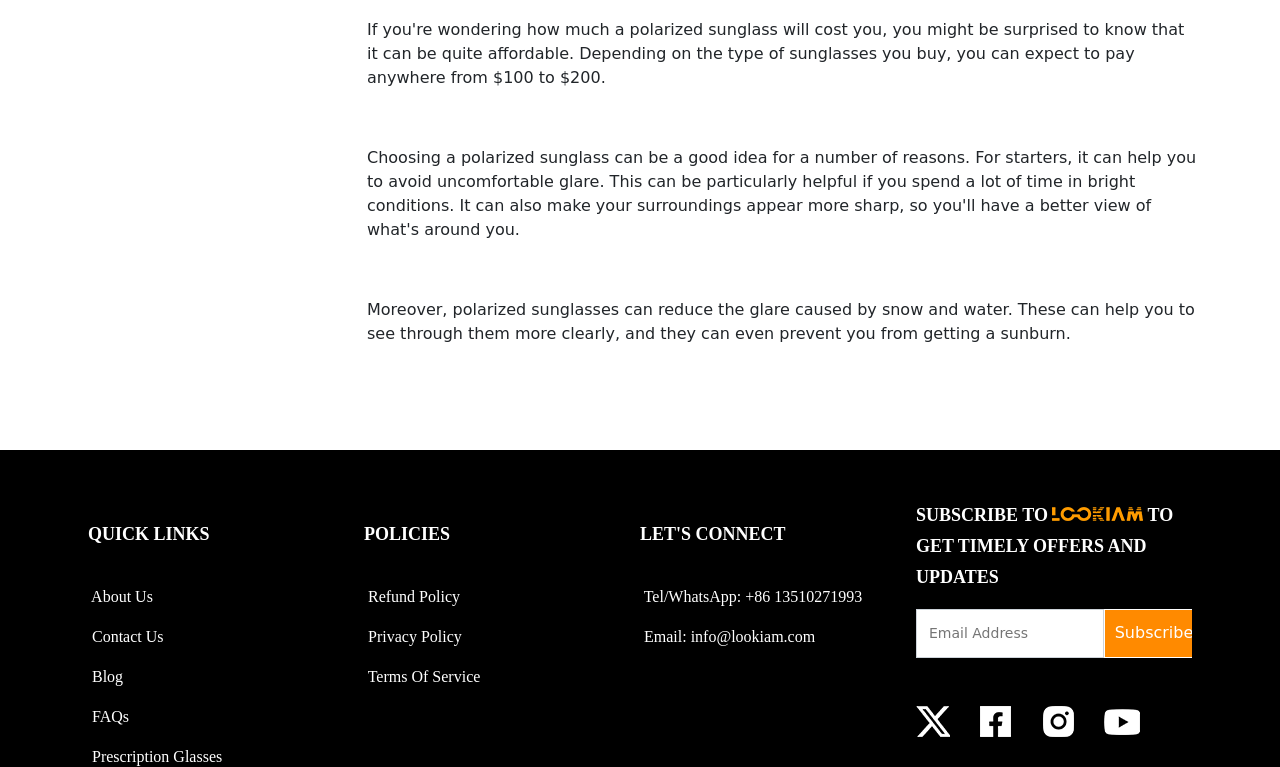What are the quick links provided?
Please provide a single word or phrase as the answer based on the screenshot.

About Us, Contact Us, etc.